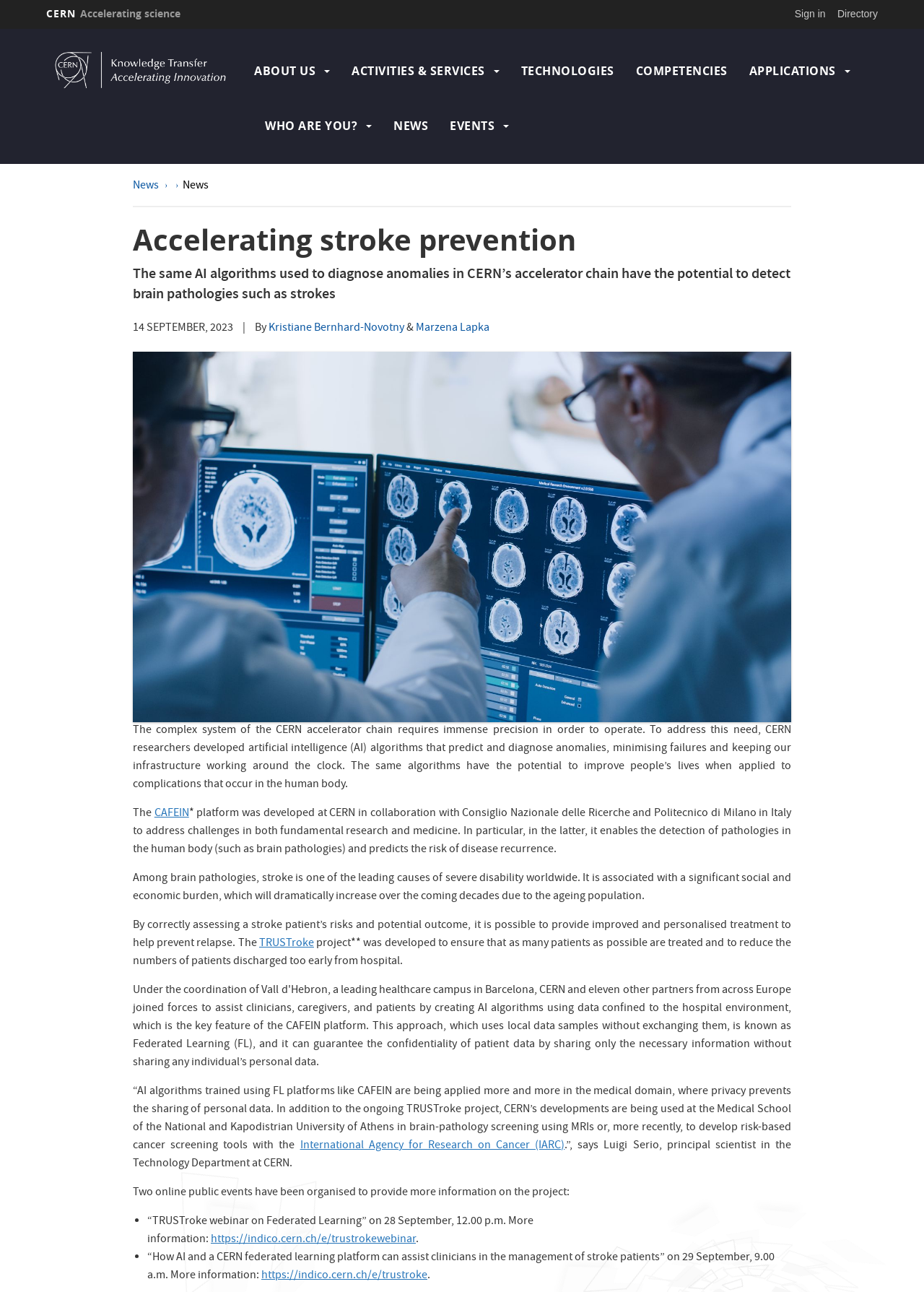Pinpoint the bounding box coordinates of the area that must be clicked to complete this instruction: "Read the news article 'TRUSTroke webinar on Federated Learning'".

[0.228, 0.953, 0.45, 0.966]